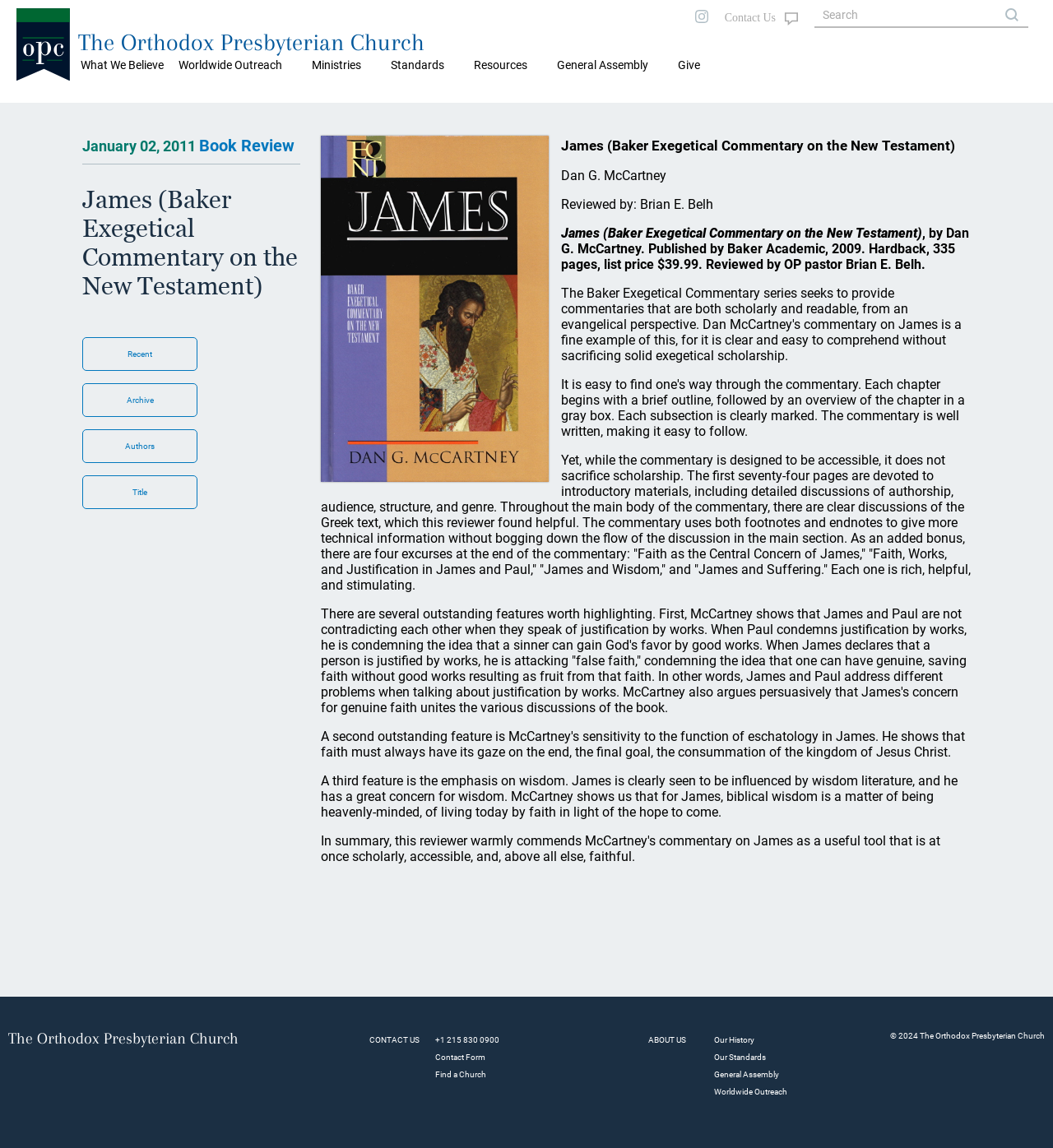Show the bounding box coordinates of the region that should be clicked to follow the instruction: "Read the 'Book Review'."

[0.189, 0.118, 0.28, 0.135]